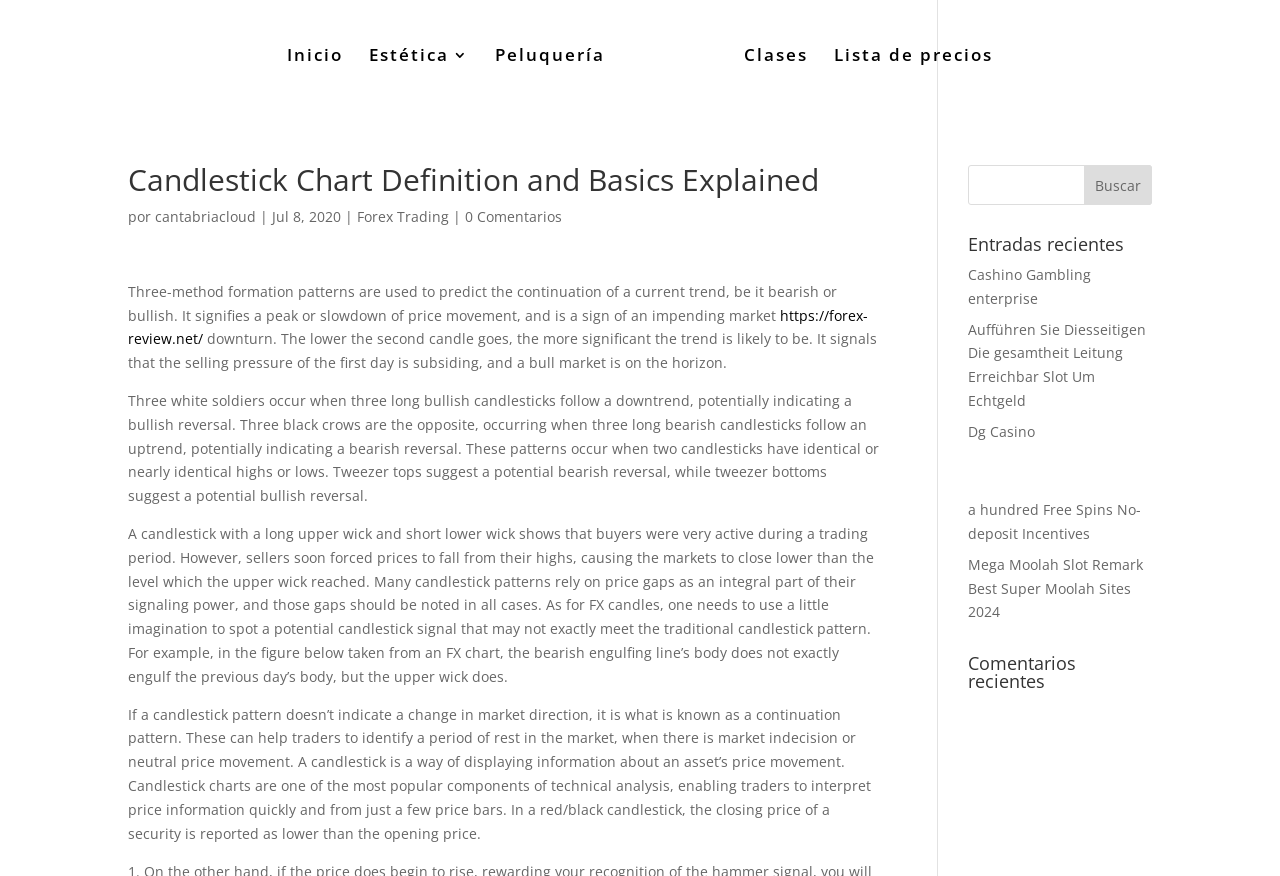What is the website about?
Examine the image and give a concise answer in one word or a short phrase.

Candlestick charts